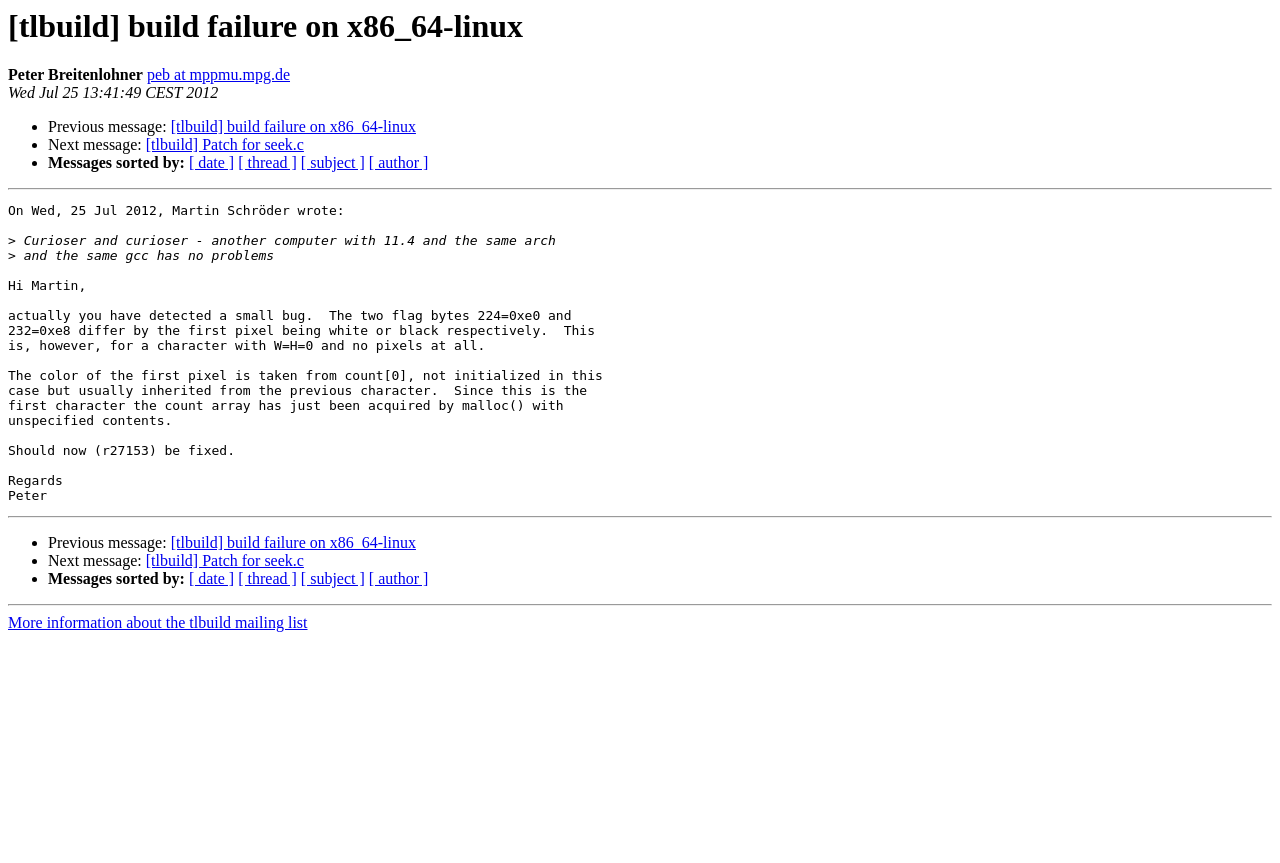What is the subject of the previous message?
Examine the image closely and answer the question with as much detail as possible.

The subject of the previous message is [tlbuild] build failure on x86_64-linux, which can be determined by looking at the link element '[tlbuild] build failure on x86_64-linux' below the 'Previous message:' text.